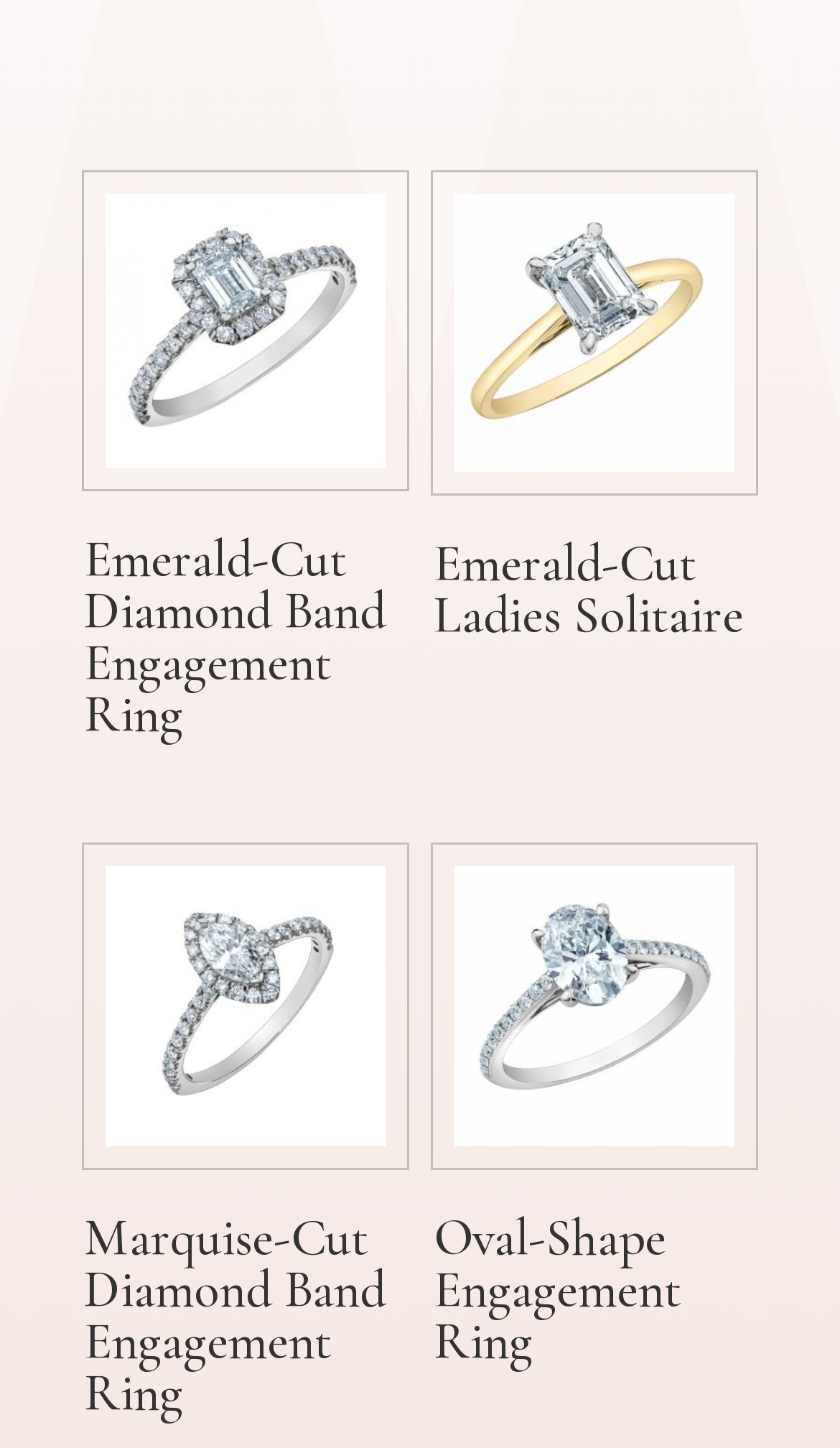Is there a Marquise-Cut Diamond Band Engagement Ring option?
Please respond to the question with a detailed and well-explained answer.

I found a link with a heading 'Marquise-Cut Diamond Band Engagement Ring', which indicates that there is an option for a Marquise-Cut Diamond Band Engagement Ring.